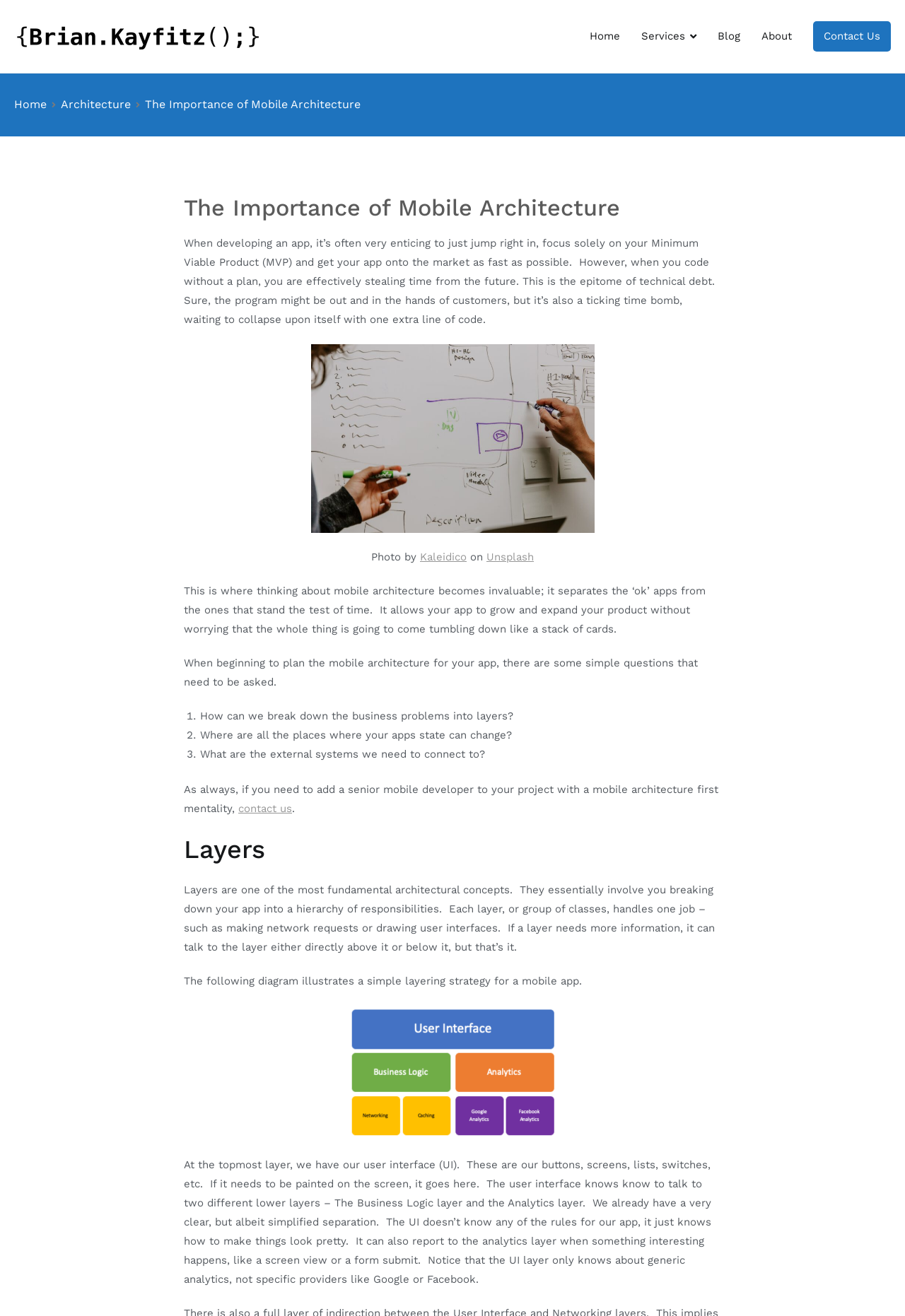Review the image closely and give a comprehensive answer to the question: What is the name of the app developer?

The name of the app developer can be found in the top-left corner of the webpage, where it says 'Brian Kayfitz Development' in the link and image elements.